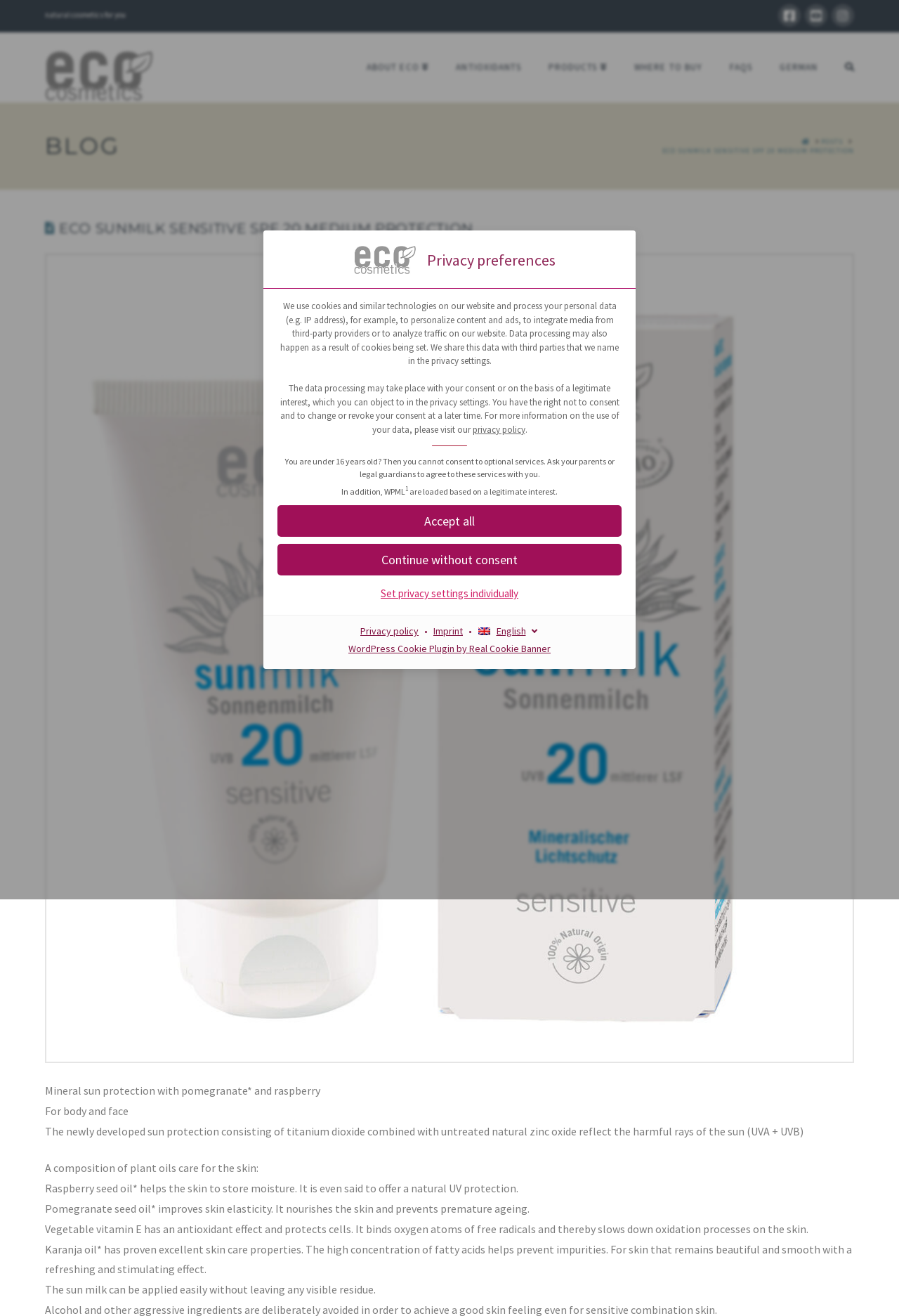Please identify the bounding box coordinates of the element's region that I should click in order to complete the following instruction: "Set privacy settings individually". The bounding box coordinates consist of four float numbers between 0 and 1, i.e., [left, top, right, bottom].

[0.309, 0.443, 0.691, 0.459]